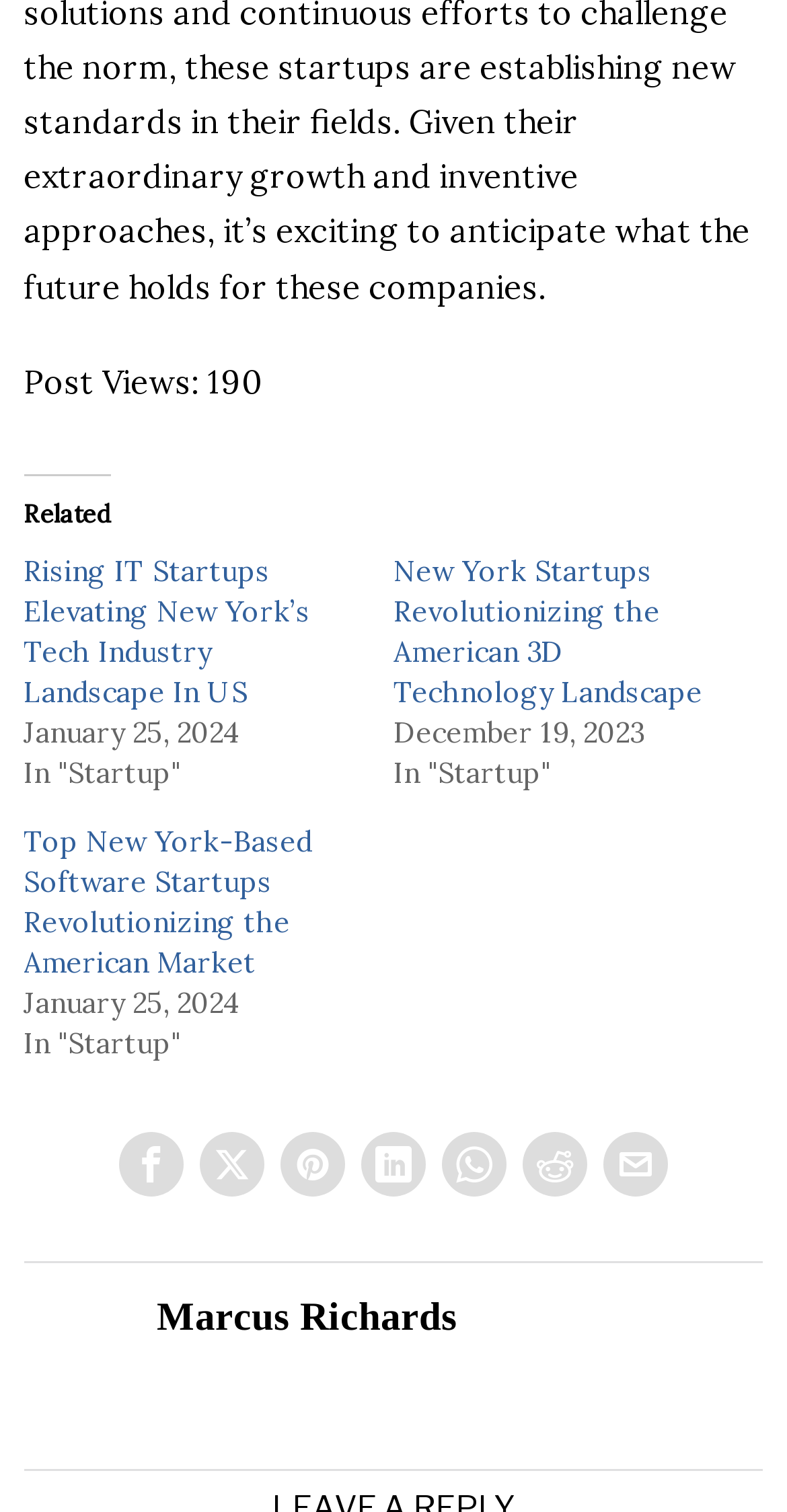Please specify the bounding box coordinates of the element that should be clicked to execute the given instruction: 'Read post by Marcus Richards'. Ensure the coordinates are four float numbers between 0 and 1, expressed as [left, top, right, bottom].

[0.199, 0.857, 0.581, 0.885]